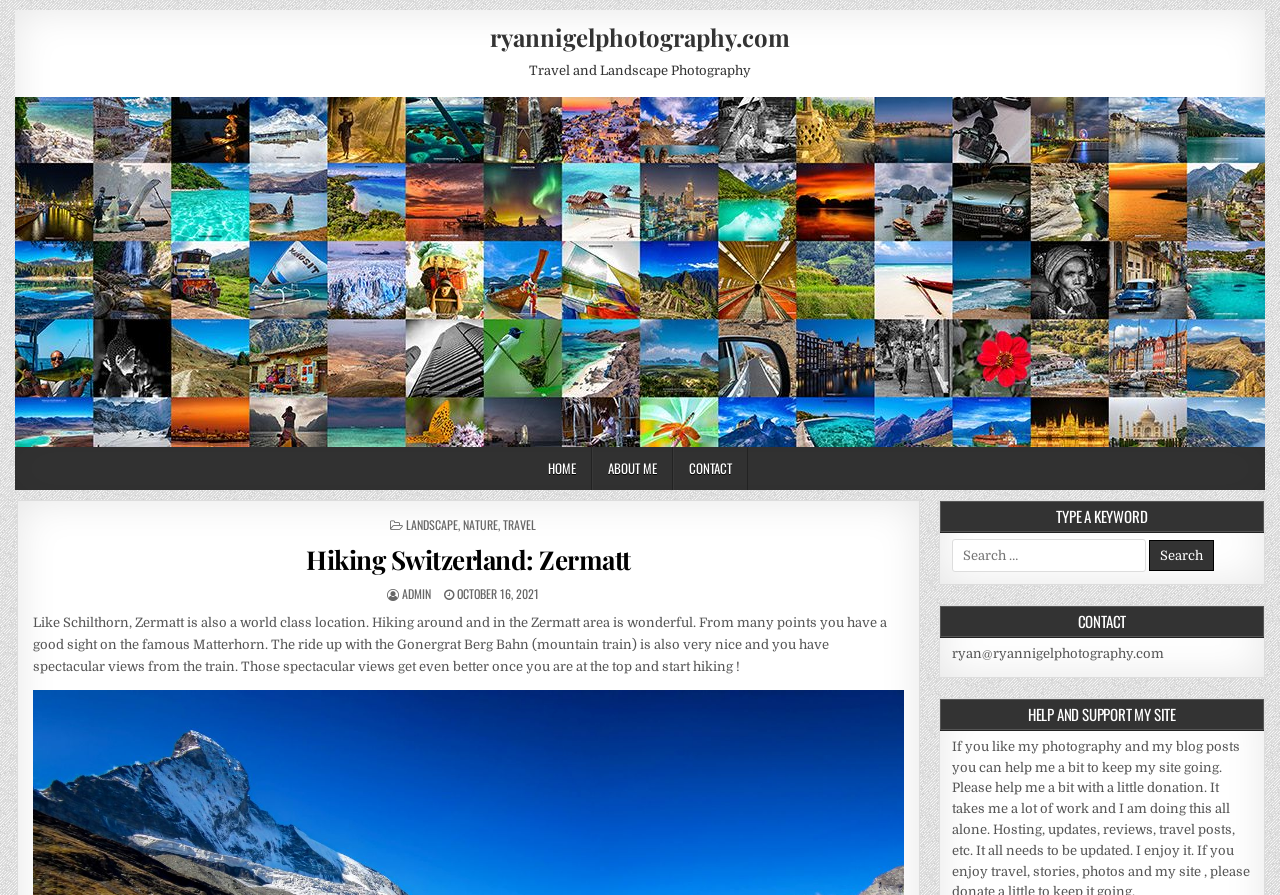Please identify the bounding box coordinates for the region that you need to click to follow this instruction: "contact the author".

[0.744, 0.722, 0.909, 0.739]